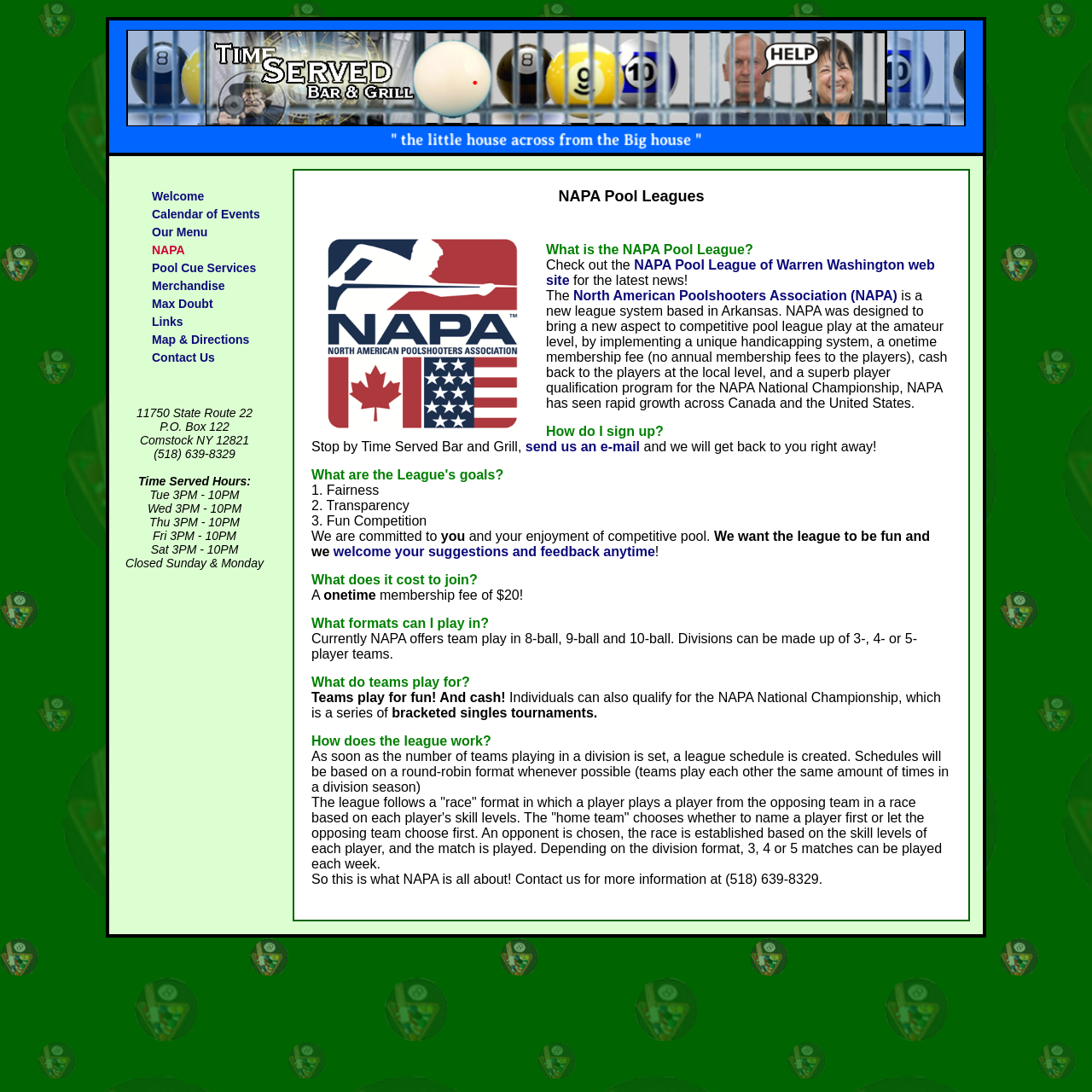Give a concise answer using only one word or phrase for this question:
What is the purpose of the NAPA Pool League?

Fairness, Transparency, and Fun Competition